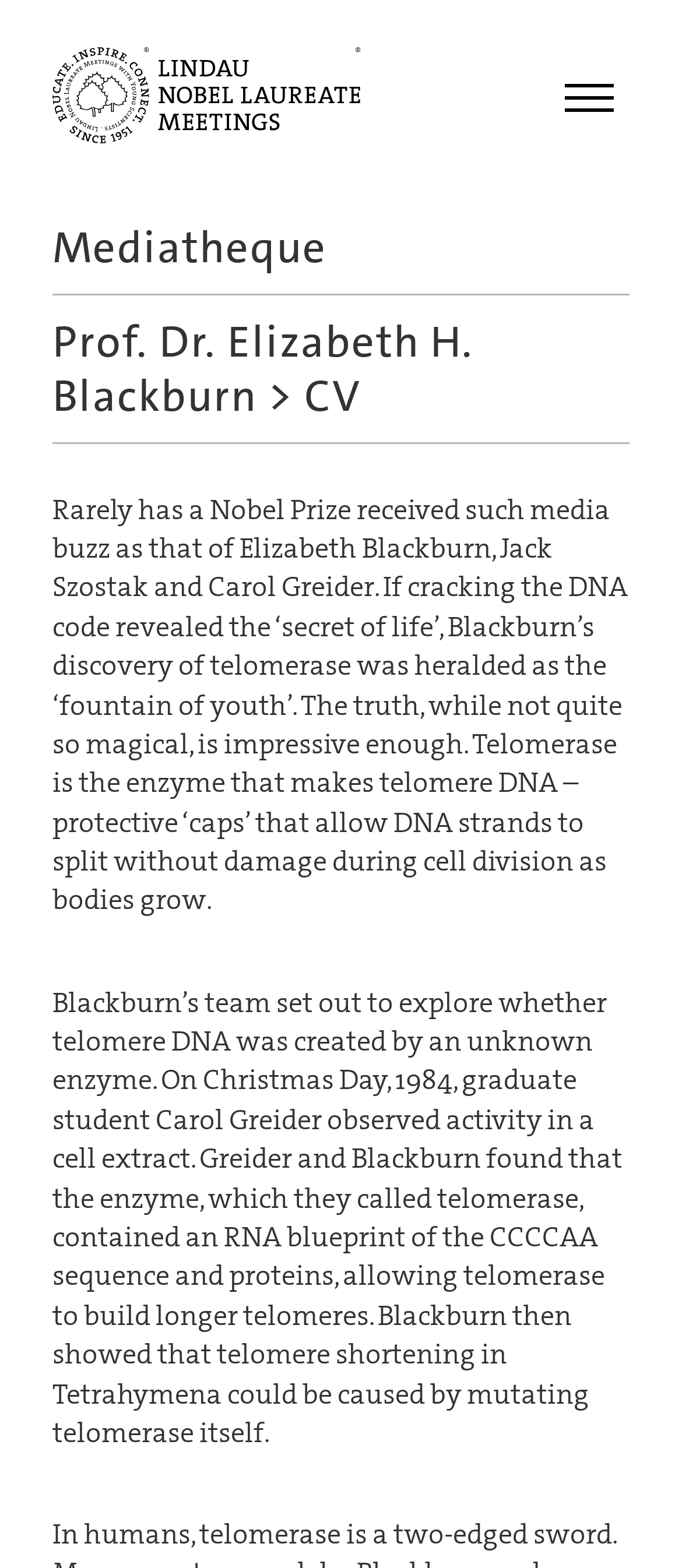Please identify the bounding box coordinates of the element's region that I should click in order to complete the following instruction: "explore curtains options". The bounding box coordinates consist of four float numbers between 0 and 1, i.e., [left, top, right, bottom].

None